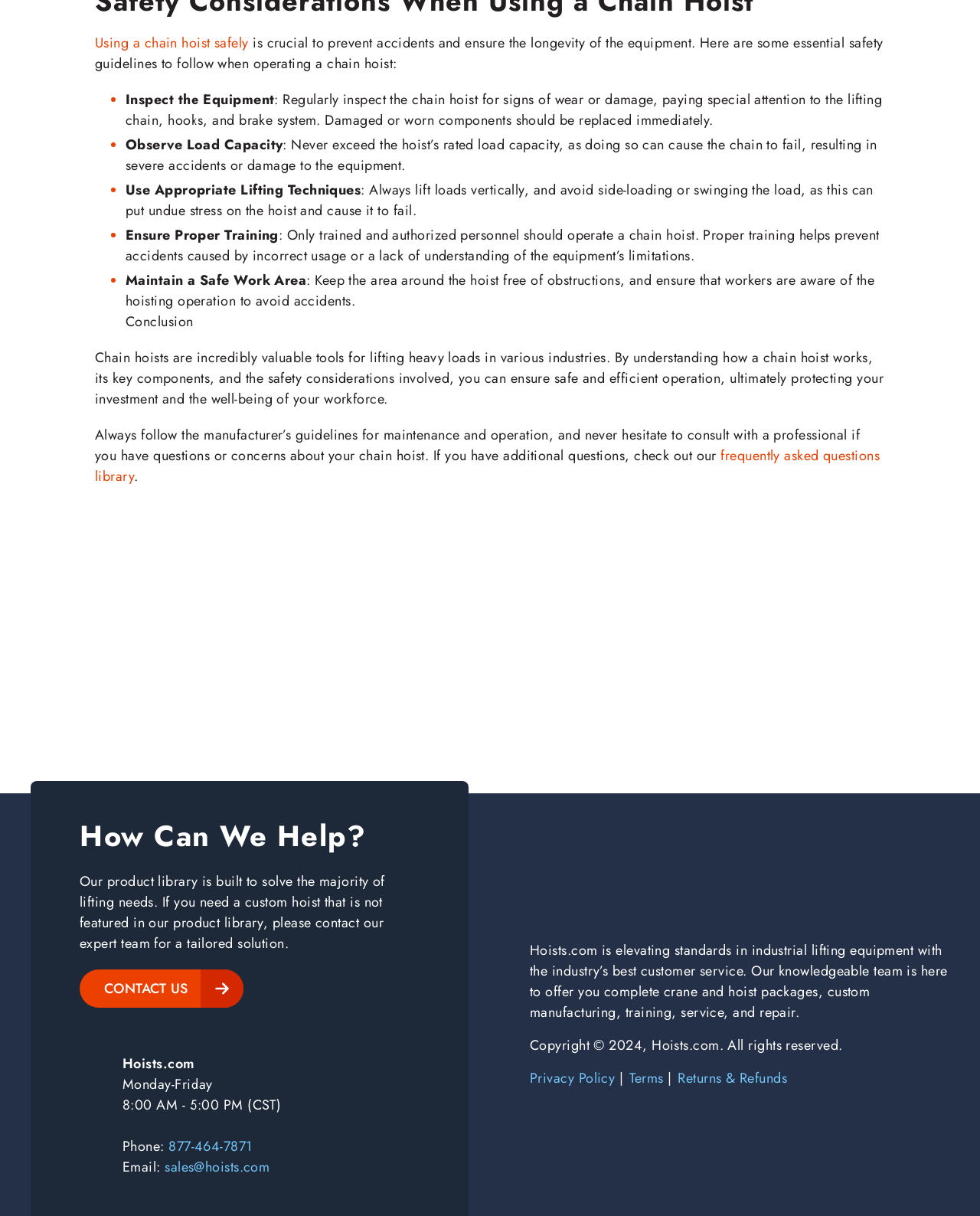Specify the bounding box coordinates of the area that needs to be clicked to achieve the following instruction: "Contact us".

[0.081, 0.797, 0.248, 0.829]